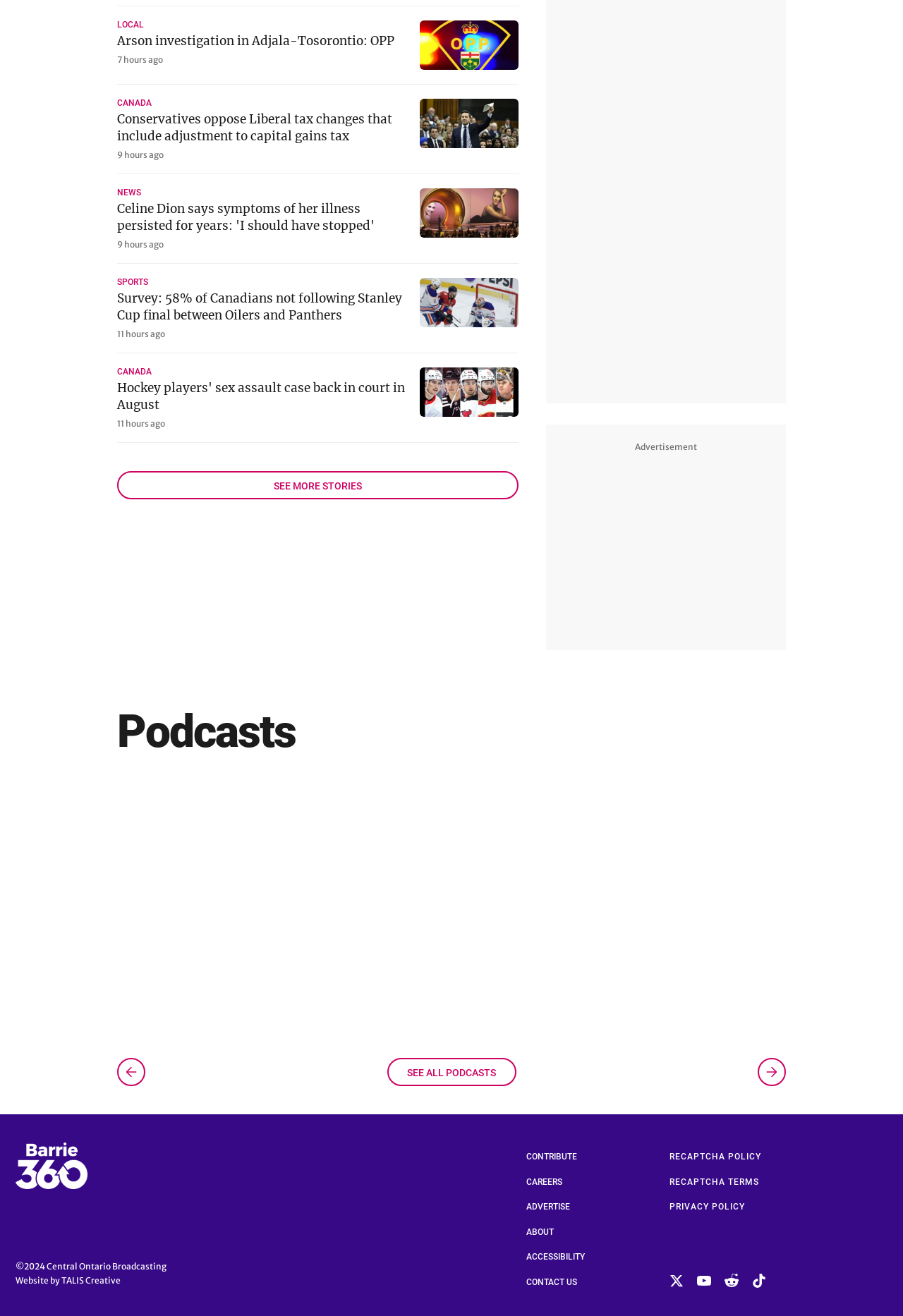Provide a brief response to the question using a single word or phrase: 
What is the main topic of the webpage?

News